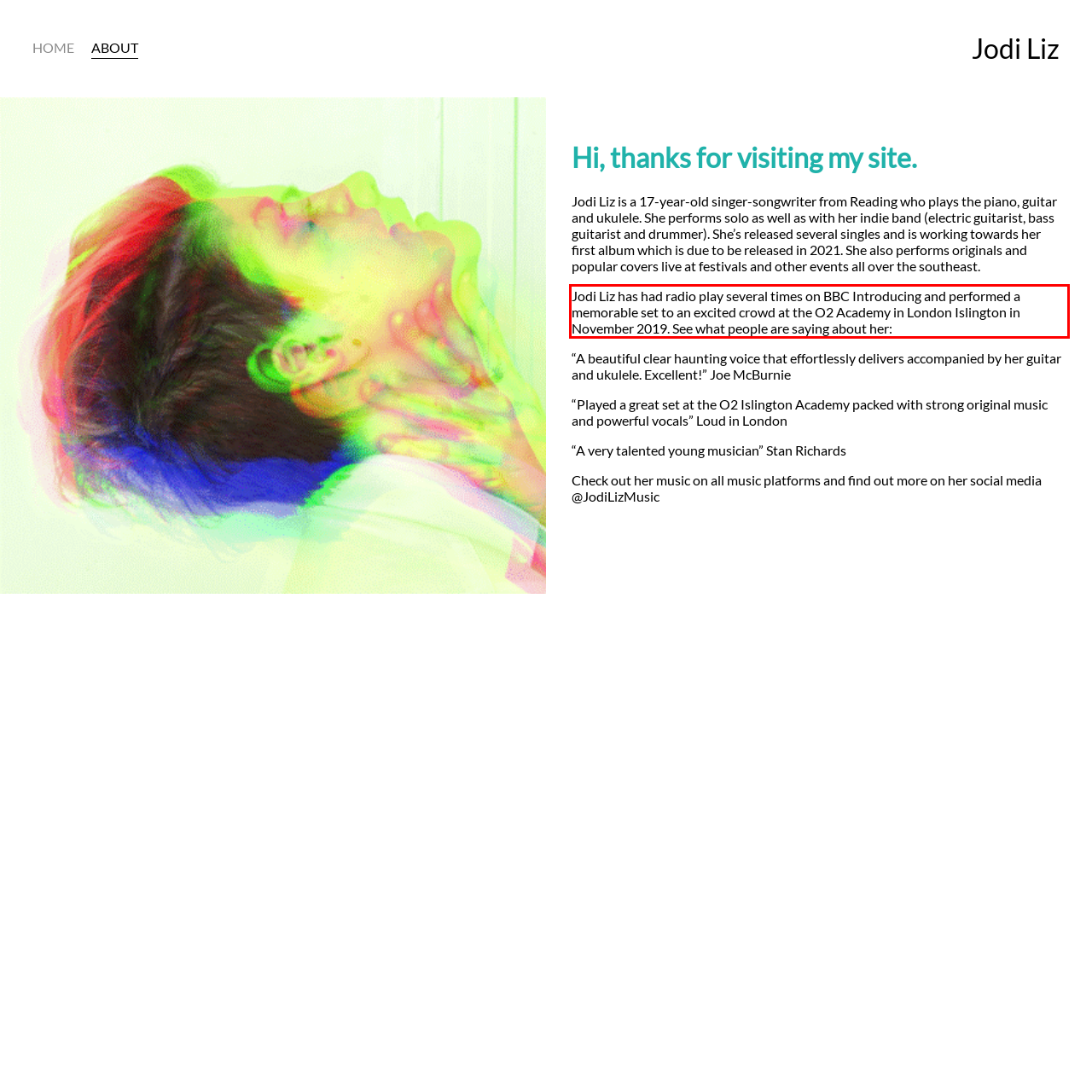Given a screenshot of a webpage, locate the red bounding box and extract the text it encloses.

Jodi Liz has had radio play several times on BBC Introducing and performed a memorable set to an excited crowd at the O2 Academy in London Islington in November 2019. See what people are saying about her: